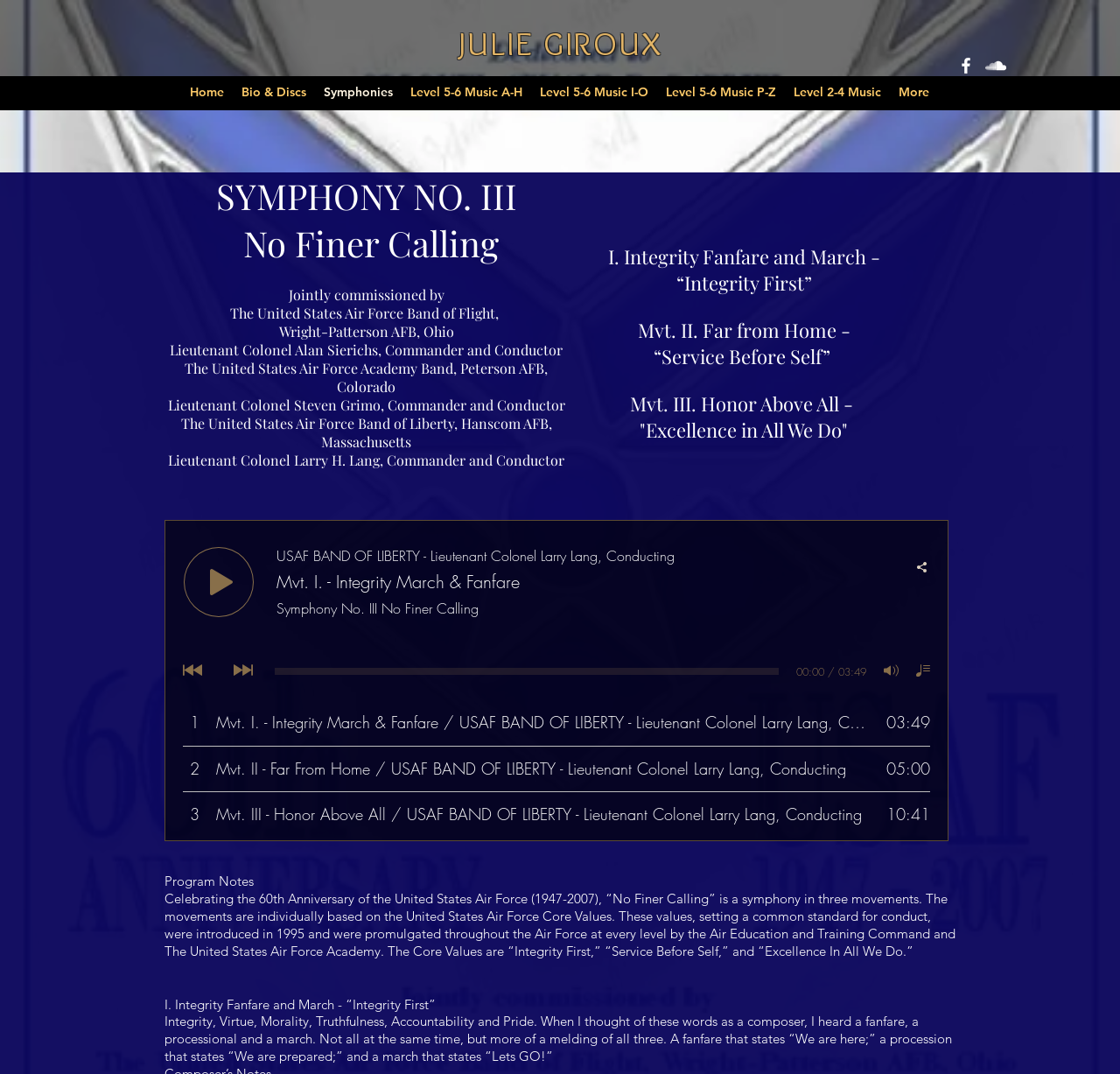Provide the bounding box coordinates of the UI element that matches the description: "Level 5-6 Music P-Z".

[0.587, 0.071, 0.701, 0.1]